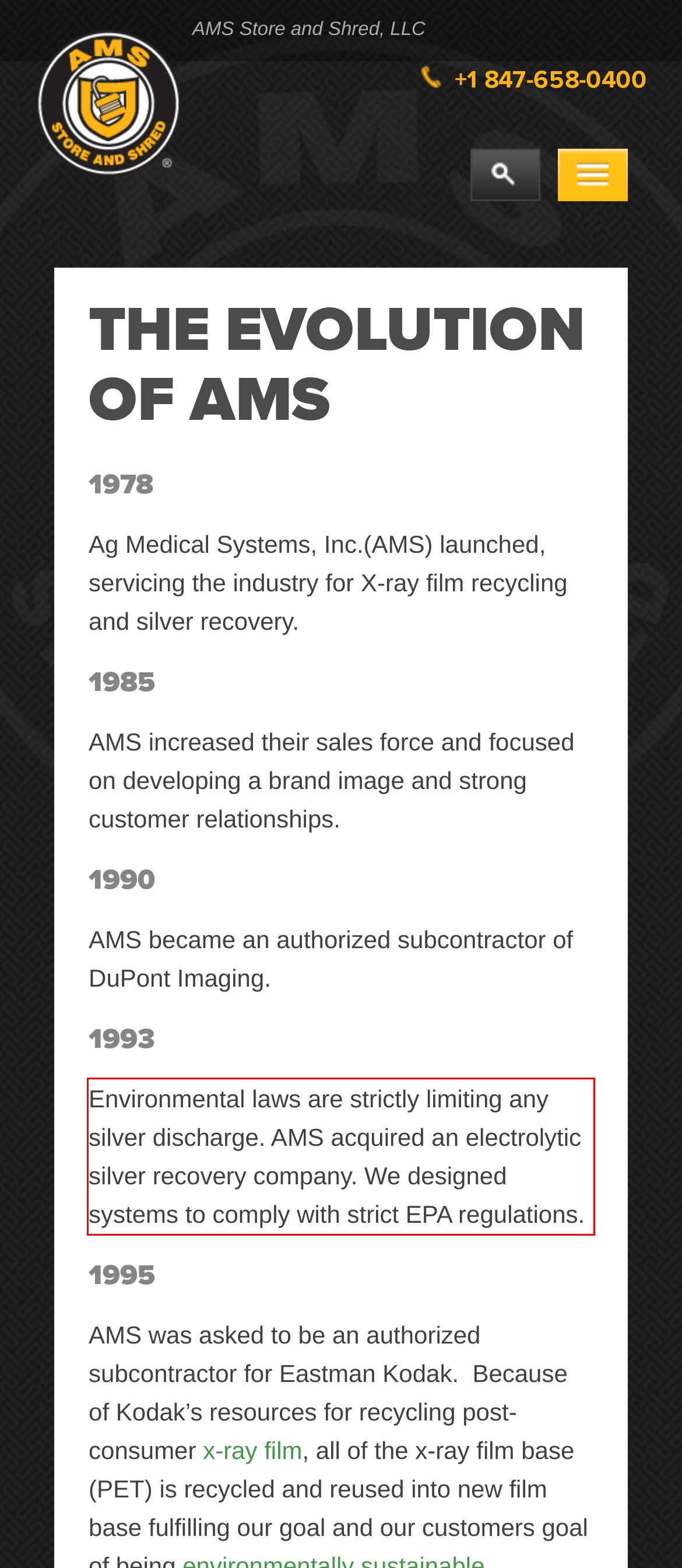Analyze the screenshot of the webpage that features a red bounding box and recognize the text content enclosed within this red bounding box.

Environmental laws are strictly limiting any silver discharge. AMS acquired an electrolytic silver recovery company. We designed systems to comply with strict EPA regulations.